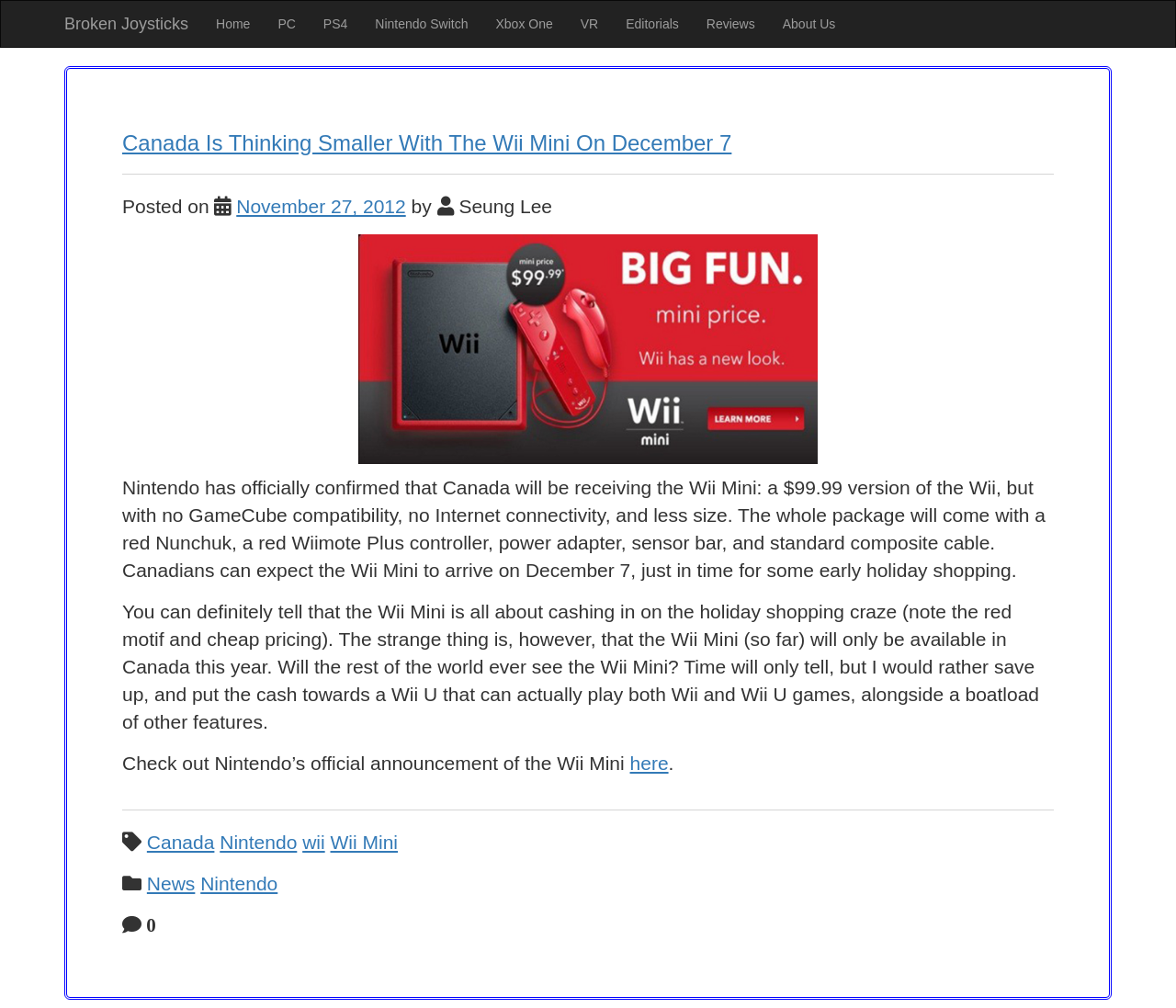Create a detailed summary of all the visual and textual information on the webpage.

The webpage is about the announcement of the Wii Mini, a new version of the Wii console, specifically for the Canadian market. At the top of the page, there is a navigation menu with links to various sections of the website, including "Home", "PC", "PS4", "Nintendo Switch", "Xbox One", "VR", "Editorials", "Reviews", and "About Us".

Below the navigation menu, there is a main article section that takes up most of the page. The article's title, "Canada Is Thinking Smaller With The Wii Mini On December 7", is prominently displayed at the top of this section. The title is also a link that can be clicked.

Under the title, there is a horizontal separator line, followed by the article's metadata, including the date "November 27, 2012", and the author's name, "Seung Lee". The main article text is divided into three paragraphs. The first paragraph describes the Wii Mini's features and pricing. The second paragraph provides some analysis of the Wii Mini's release strategy. The third paragraph mentions Nintendo's official announcement of the Wii Mini and provides a link to it.

At the bottom of the article, there is another horizontal separator line, followed by a list of tags, including "Canada", "Nintendo", "Wii", "Wii Mini", and "News". There is also a link to the comments section, which currently has 0 comments.